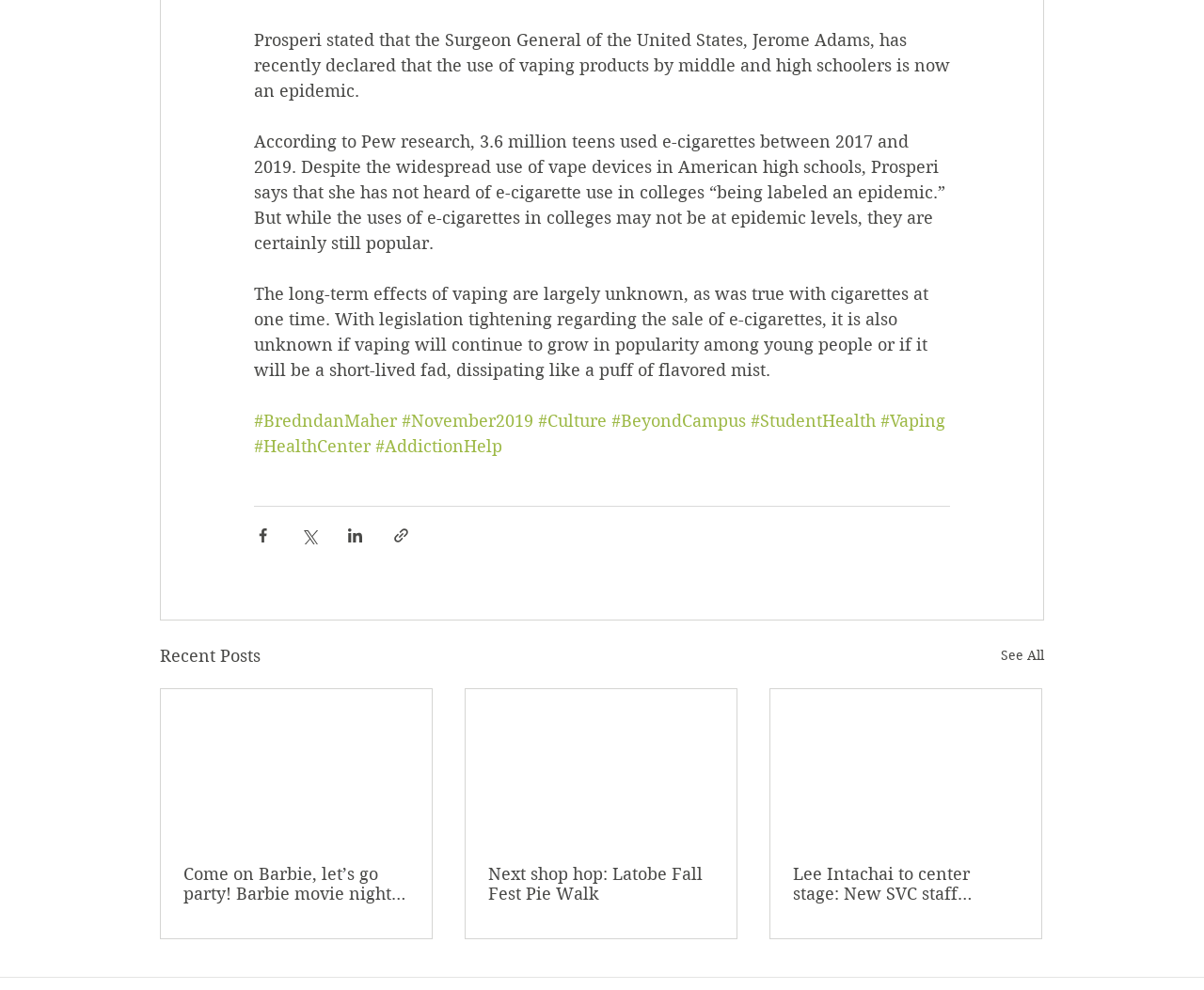Locate the bounding box coordinates of the segment that needs to be clicked to meet this instruction: "Read more about vaping".

[0.731, 0.415, 0.785, 0.435]